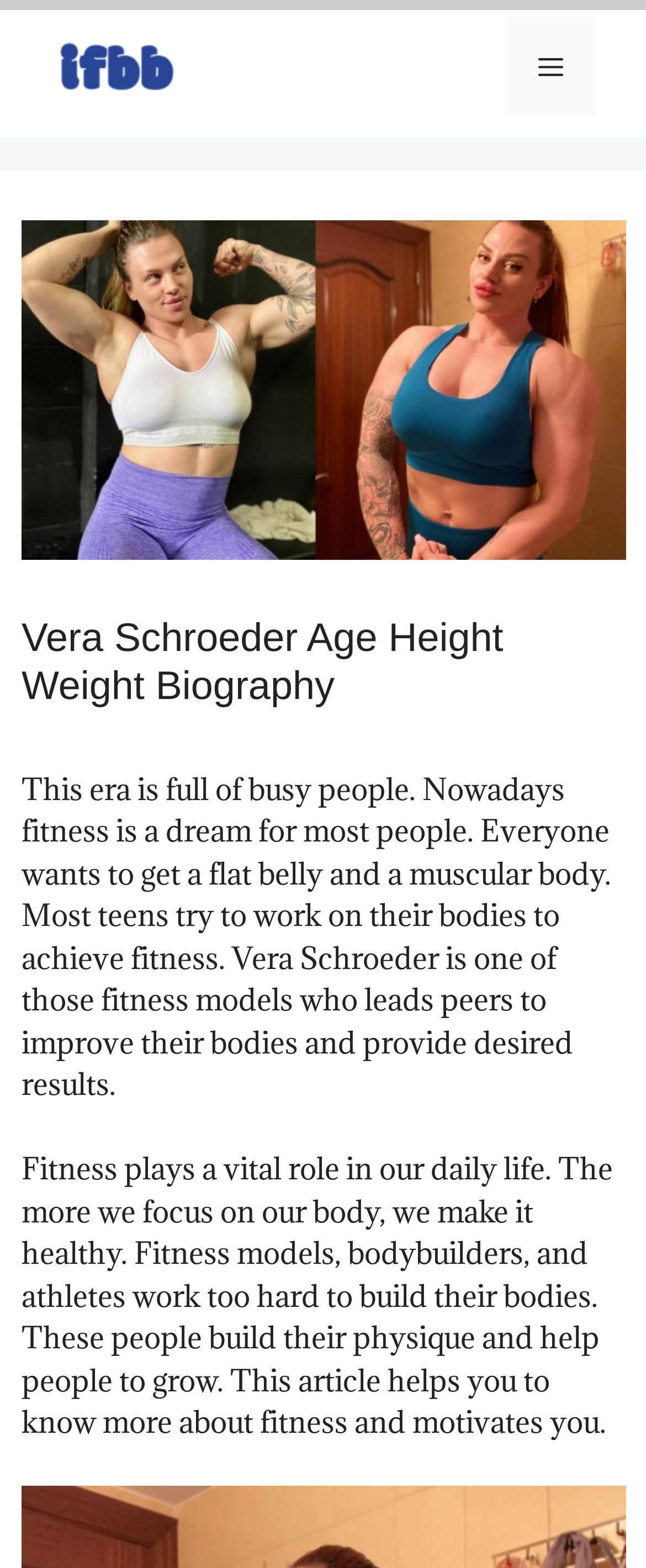Describe all visible elements and their arrangement on the webpage.

The webpage is about Vera Schroeder, a fitness model and bodybuilder. At the top of the page, there is a banner with the site's name, accompanied by a link and an image with the text "Ifbb Muscle Female Bodybuilder, Female Muscle". To the right of the banner, there is a navigation menu with a button labeled "Menu" that can be expanded to reveal more options.

Below the banner, there is a large image that spans most of the width of the page. Above the image, there is a header with a heading that reads "Vera Schroeder Age Height Weight Biography". 

The main content of the page is divided into two paragraphs of text. The first paragraph discusses the importance of fitness in today's busy lifestyle and how Vera Schroeder is a fitness model who inspires others to improve their bodies. The second paragraph emphasizes the significance of fitness in daily life and how fitness models, bodybuilders, and athletes work hard to build their bodies, motivating others to do the same.